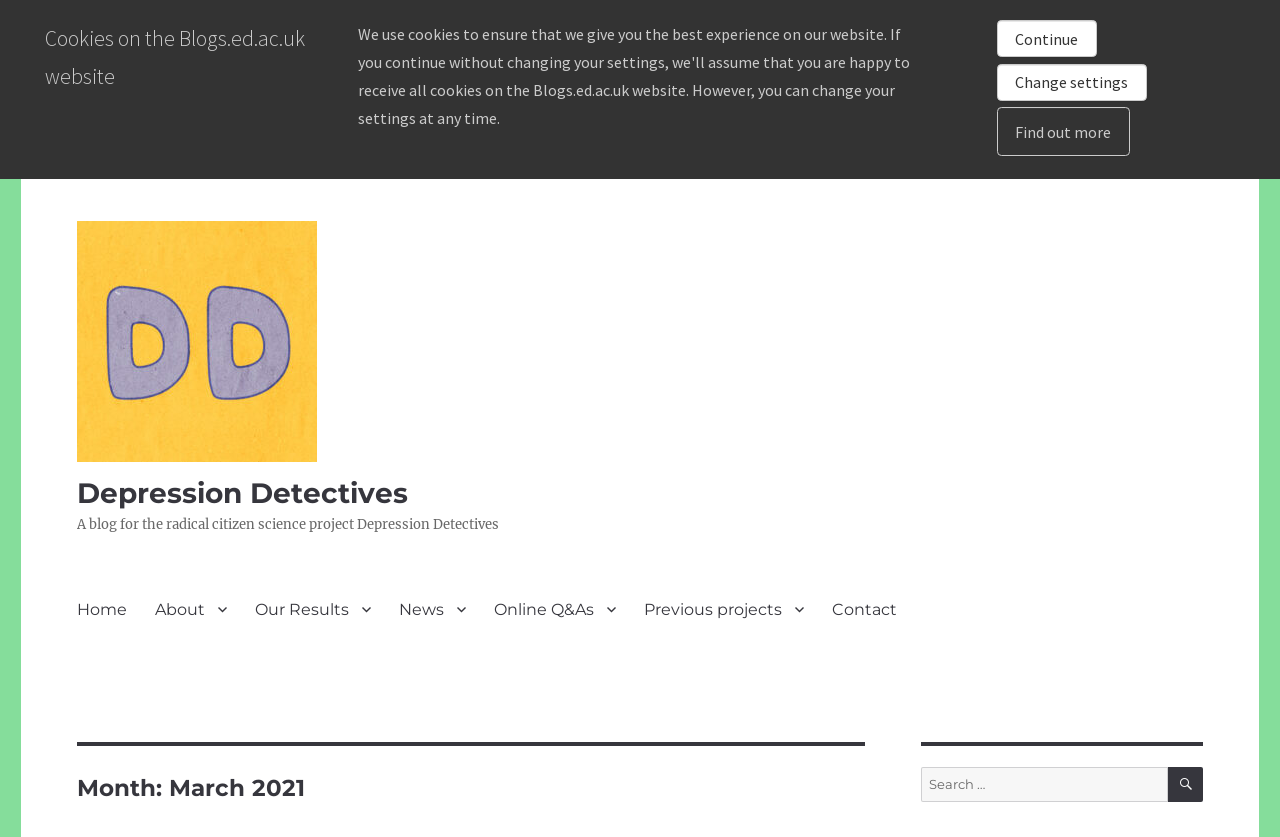Please specify the coordinates of the bounding box for the element that should be clicked to carry out this instruction: "Visit the 'Depression Detectives' page". The coordinates must be four float numbers between 0 and 1, formatted as [left, top, right, bottom].

[0.06, 0.264, 0.39, 0.552]